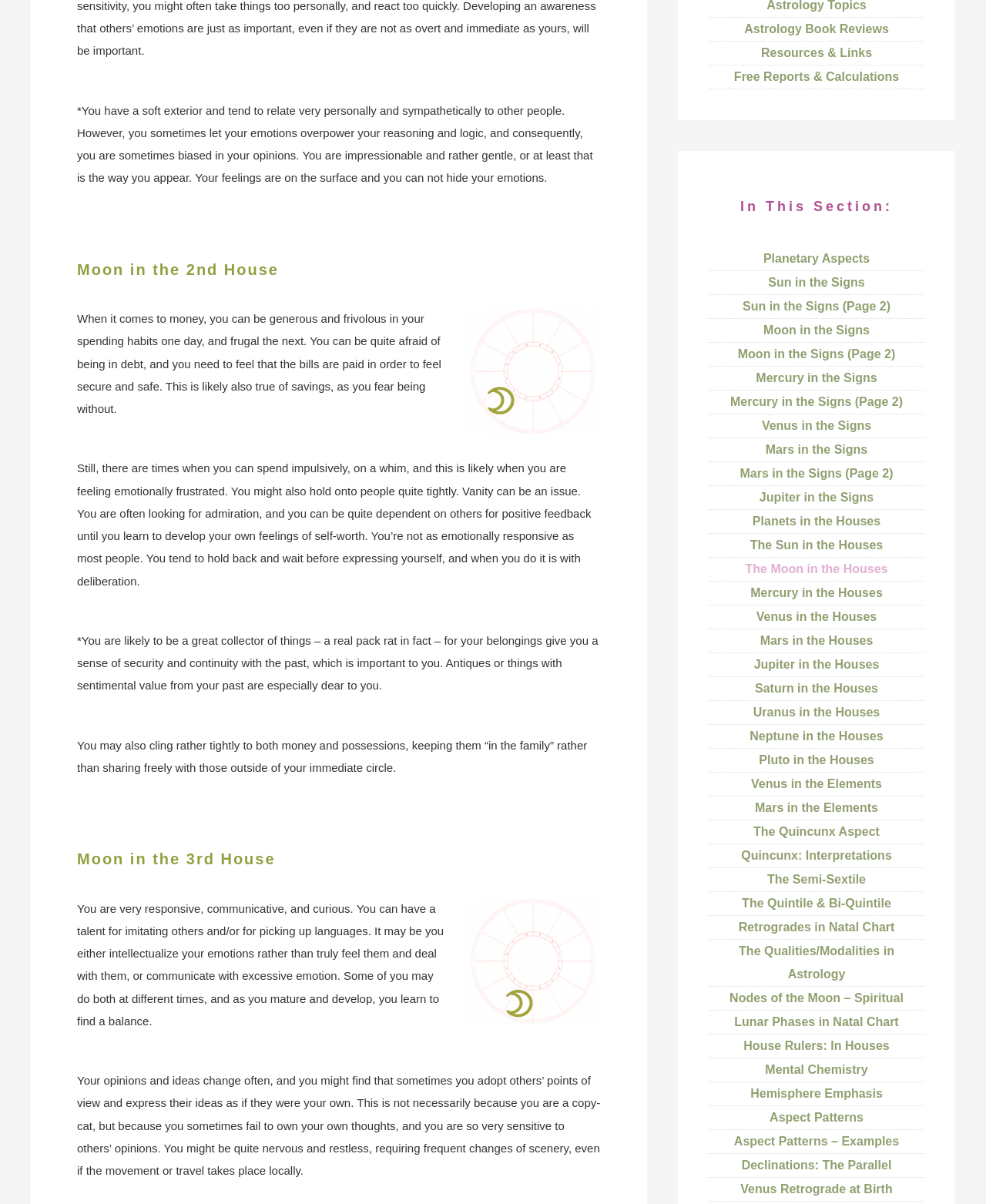Specify the bounding box coordinates of the region I need to click to perform the following instruction: "Click on Astrology Book Reviews". The coordinates must be four float numbers in the range of 0 to 1, i.e., [left, top, right, bottom].

[0.755, 0.018, 0.901, 0.029]